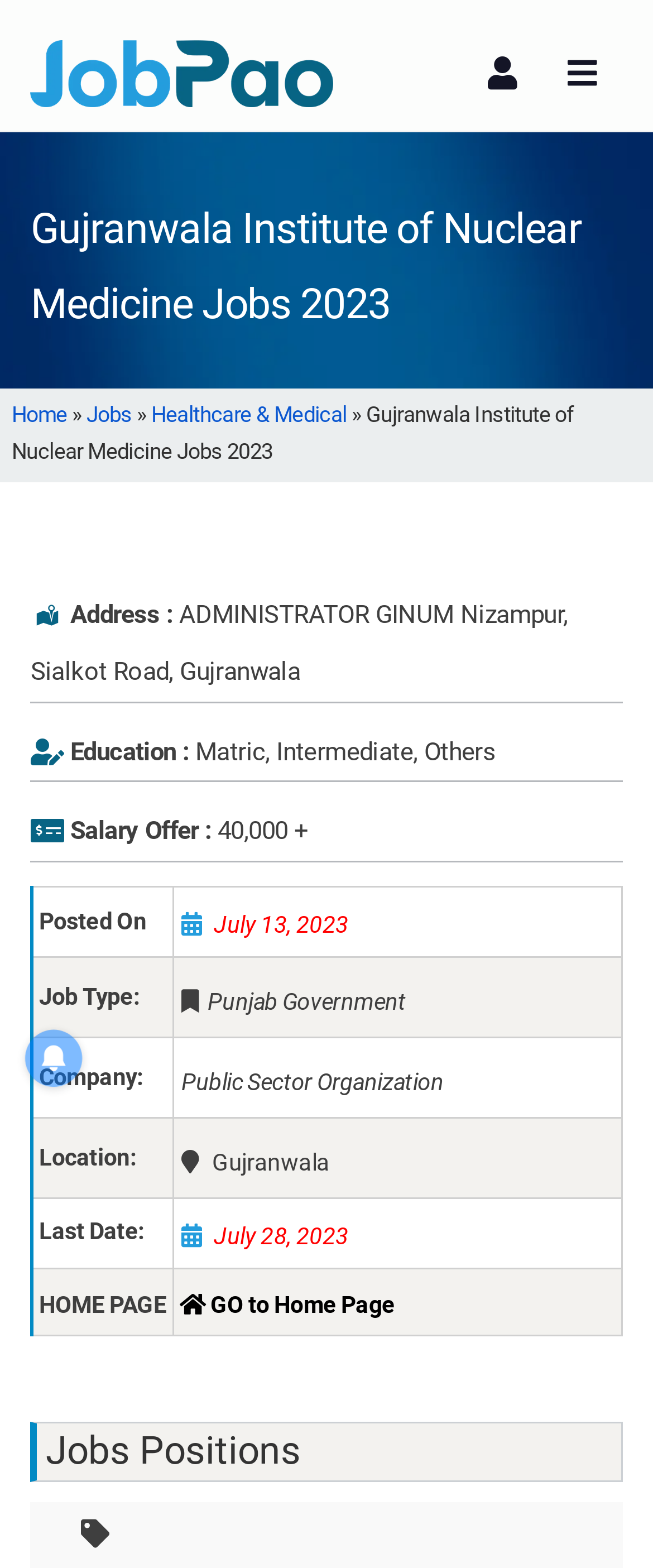Given the description GO to Home Page, predict the bounding box coordinates of the UI element. Ensure the coordinates are in the format (top-left x, top-left y, bottom-right x, bottom-right y) and all values are between 0 and 1.

[0.275, 0.823, 0.605, 0.84]